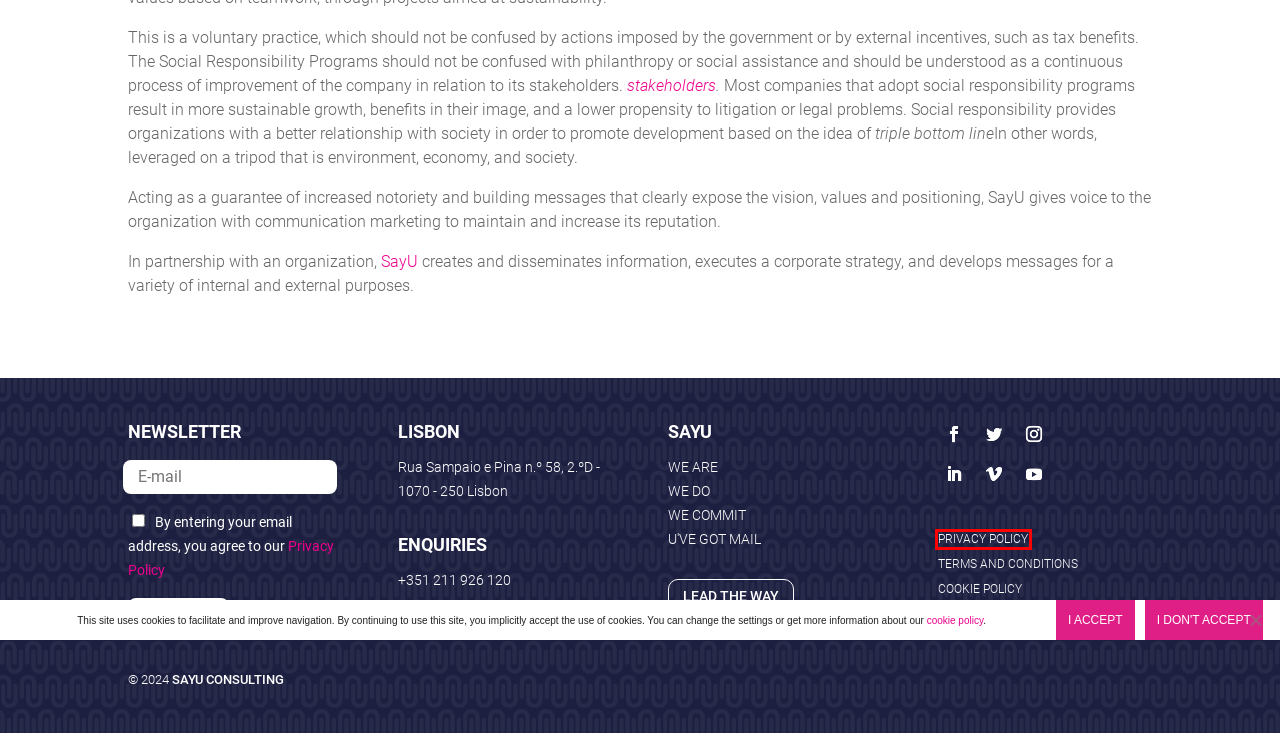You have been given a screenshot of a webpage with a red bounding box around a UI element. Select the most appropriate webpage description for the new webpage that appears after clicking the element within the red bounding box. The choices are:
A. Cookies Policy | SayU Consulting - Marketing and Communication
B. Lead the Way - Say-U Consulting - Marketing and Communication
C. DIGITAL ENGAGEMENT: ONLINE PERFORMANCE
D. We Are - About Us | SayU Consulting - Marketing and Communication
E. Marketing e Comunicação | SayU Consulting
F. Privacy Policy | | SayU Consulting - Communication Agency
G. Terms and Conditions | SayU Consulting - Marketing and Communication
H. WE COMMIT - Our Commitment - | SayU Consulting- Communication

F